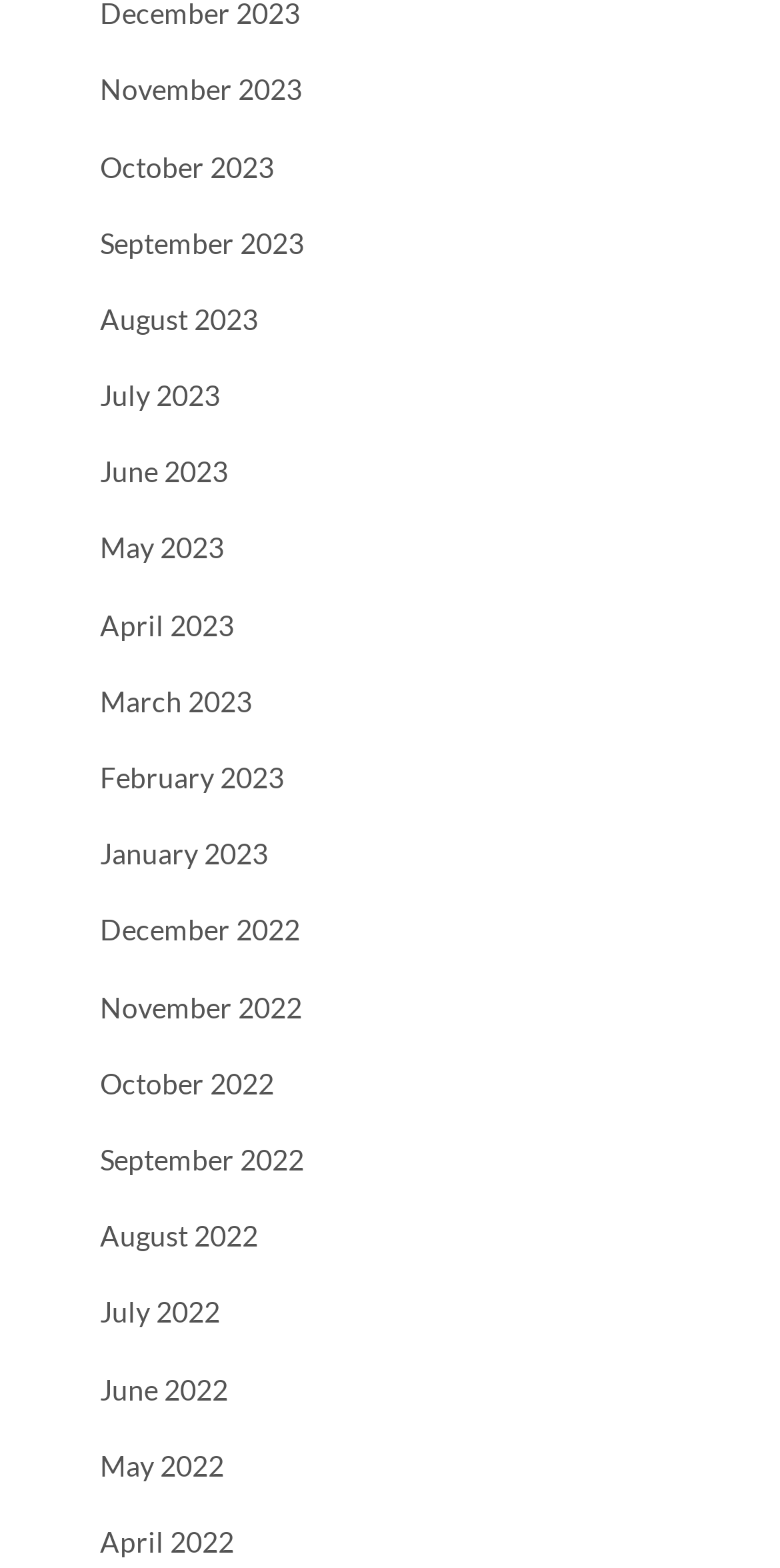Show the bounding box coordinates of the element that should be clicked to complete the task: "contact us".

None